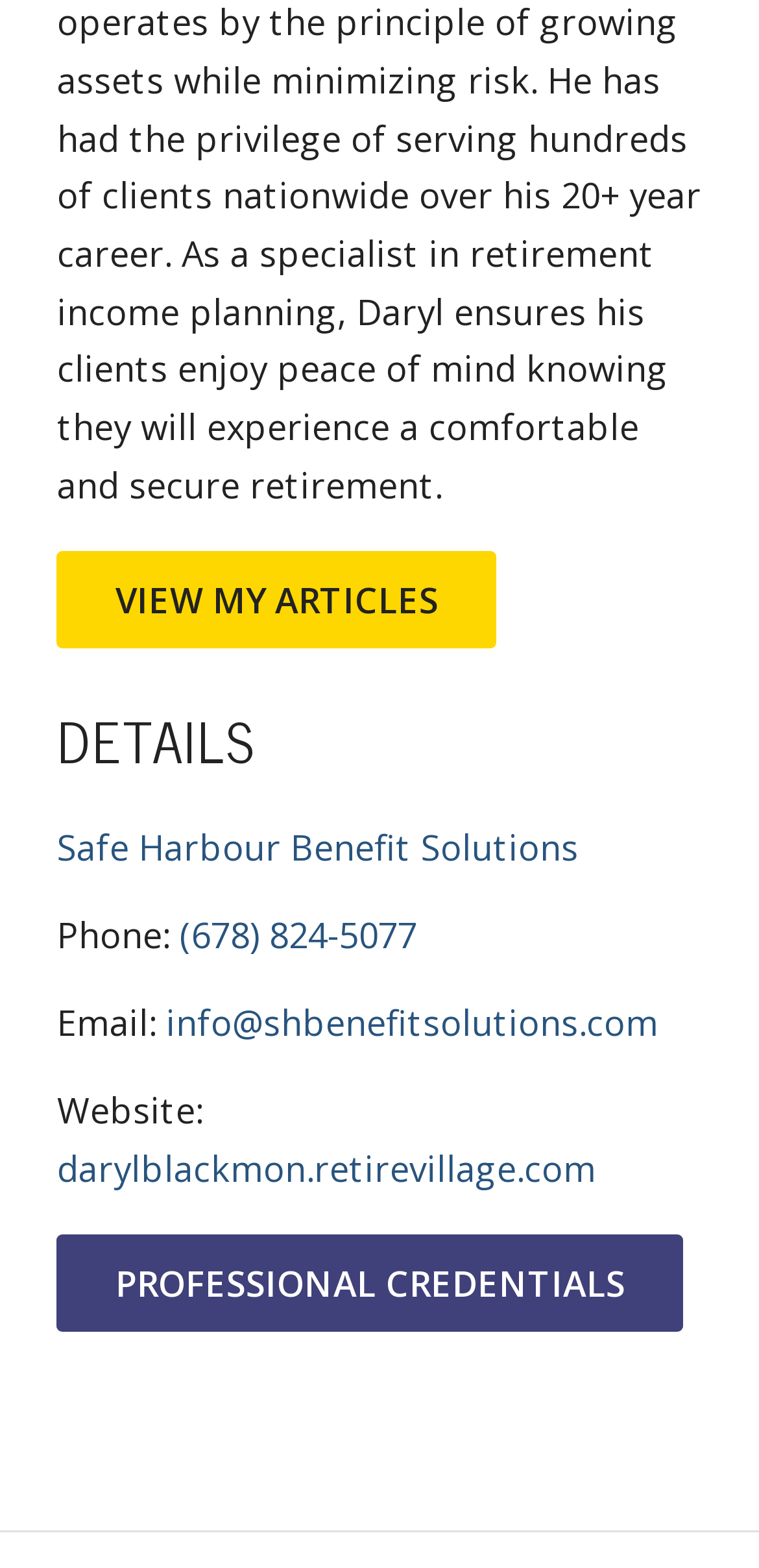What is the phone number of Safe Harbour Benefit Solutions?
Please provide a single word or phrase in response based on the screenshot.

(678) 824-5077